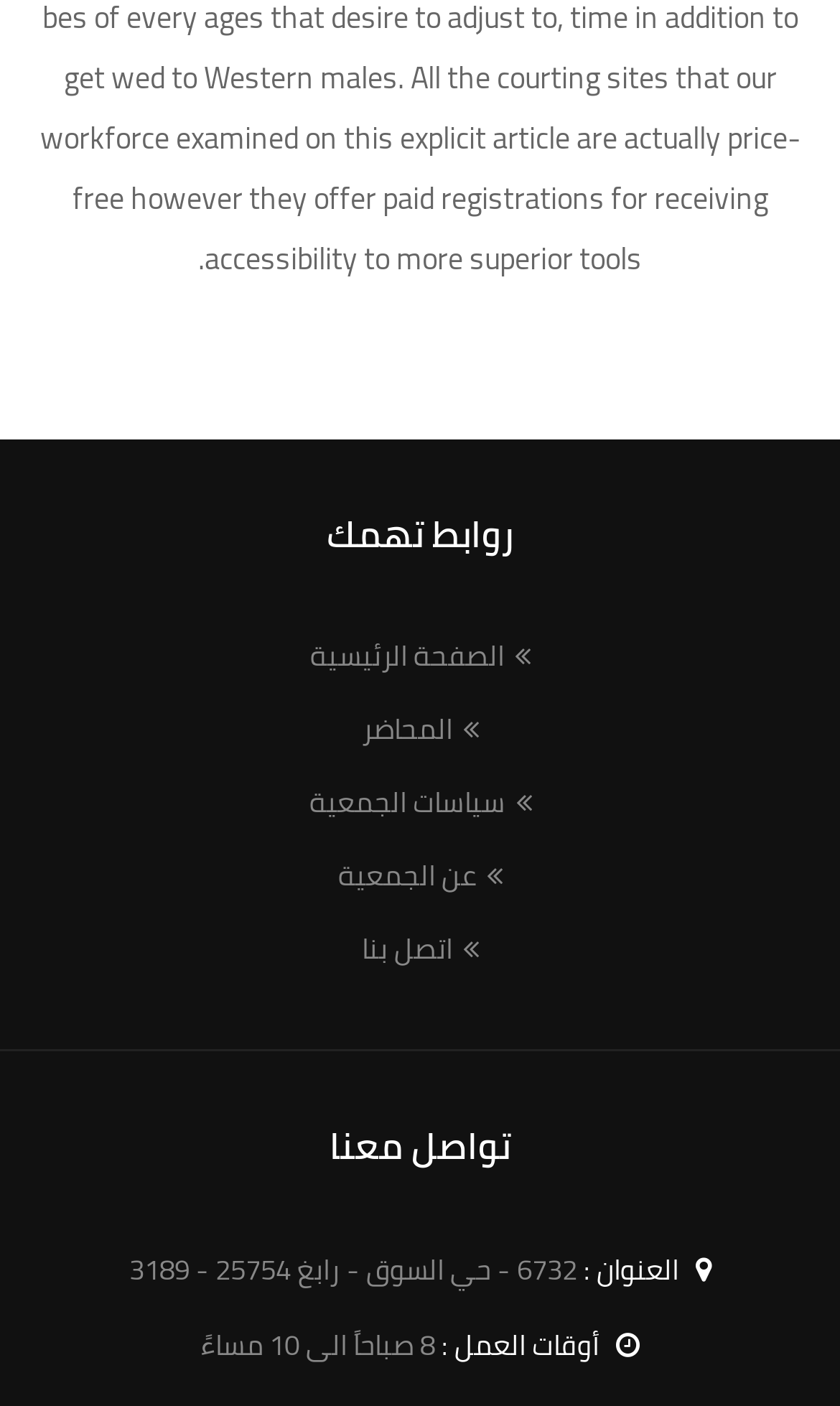Determine the bounding box coordinates (top-left x, top-left y, bottom-right x, bottom-right y) of the UI element described in the following text: عن الجمعية

[0.403, 0.603, 0.597, 0.64]